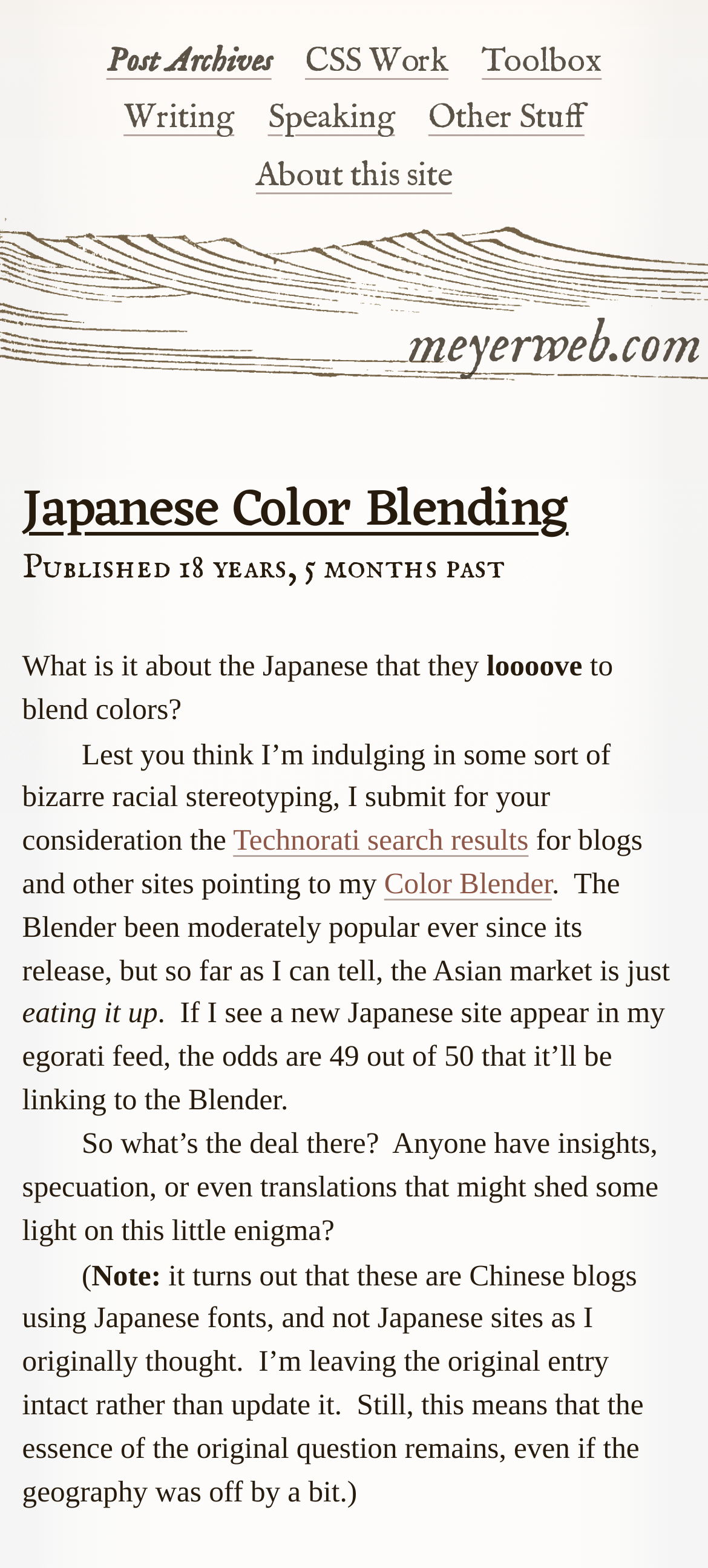Please look at the image and answer the question with a detailed explanation: What correction does the author make about the original entry?

The author corrects their original assumption that the sites linking to the Color Blender were Japanese, stating that they are actually Chinese blogs using Japanese fonts. This correction is made in a note at the end of the post.